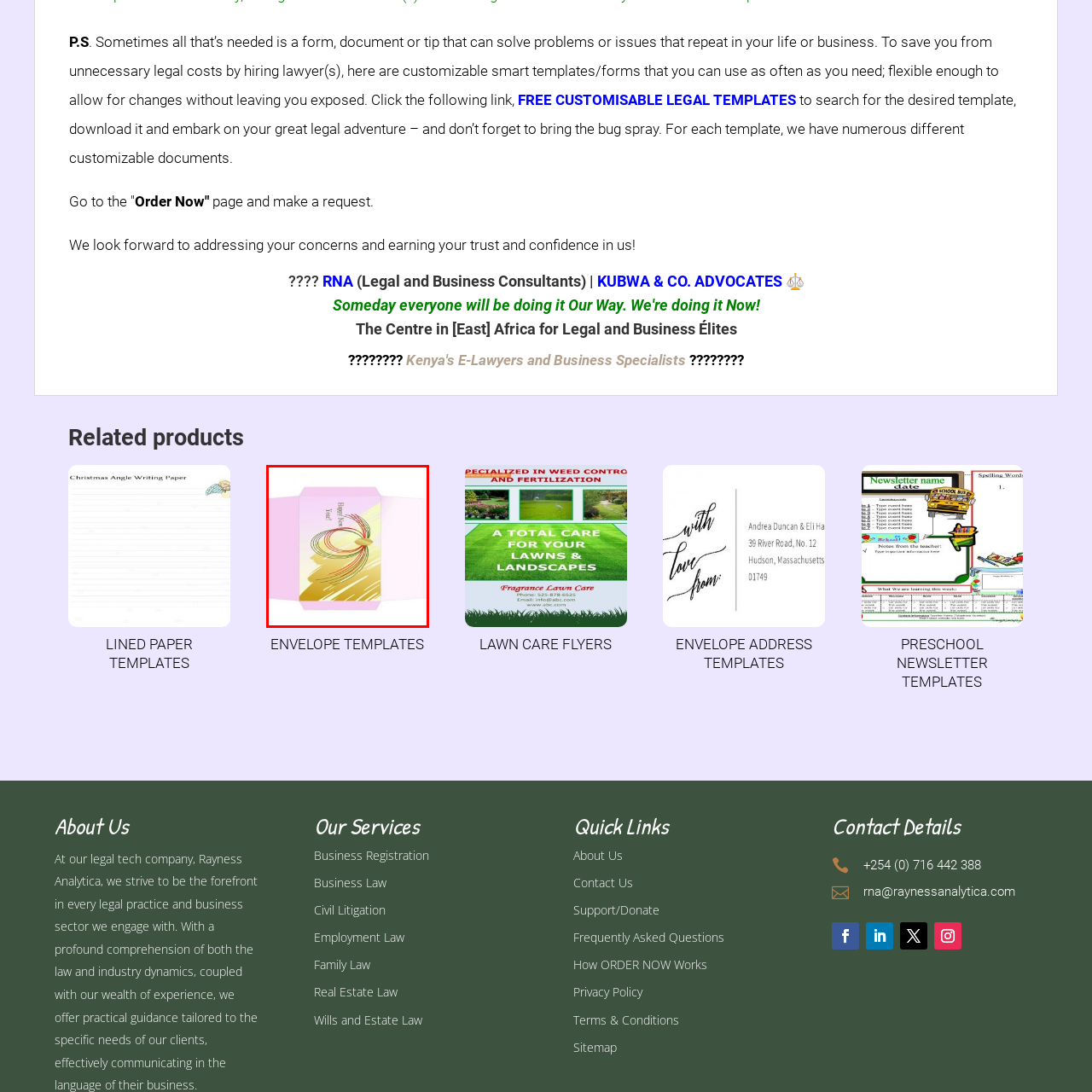Generate an in-depth caption for the image enclosed by the red boundary.

The image features a beautifully designed envelope template celebrating the New Year. The envelope is predominantly pink with artistic swirls in red, green, and gold that add a festive touch. At the center of the envelope is the greeting "Happy New Year!" printed in an elegant font. This eye-catching design would be perfect for sending out New Year wishes or invitations, making it a versatile choice for personal or business use. The envelope is part of a selection of customizable templates offered to streamline the creation of festive stationery.